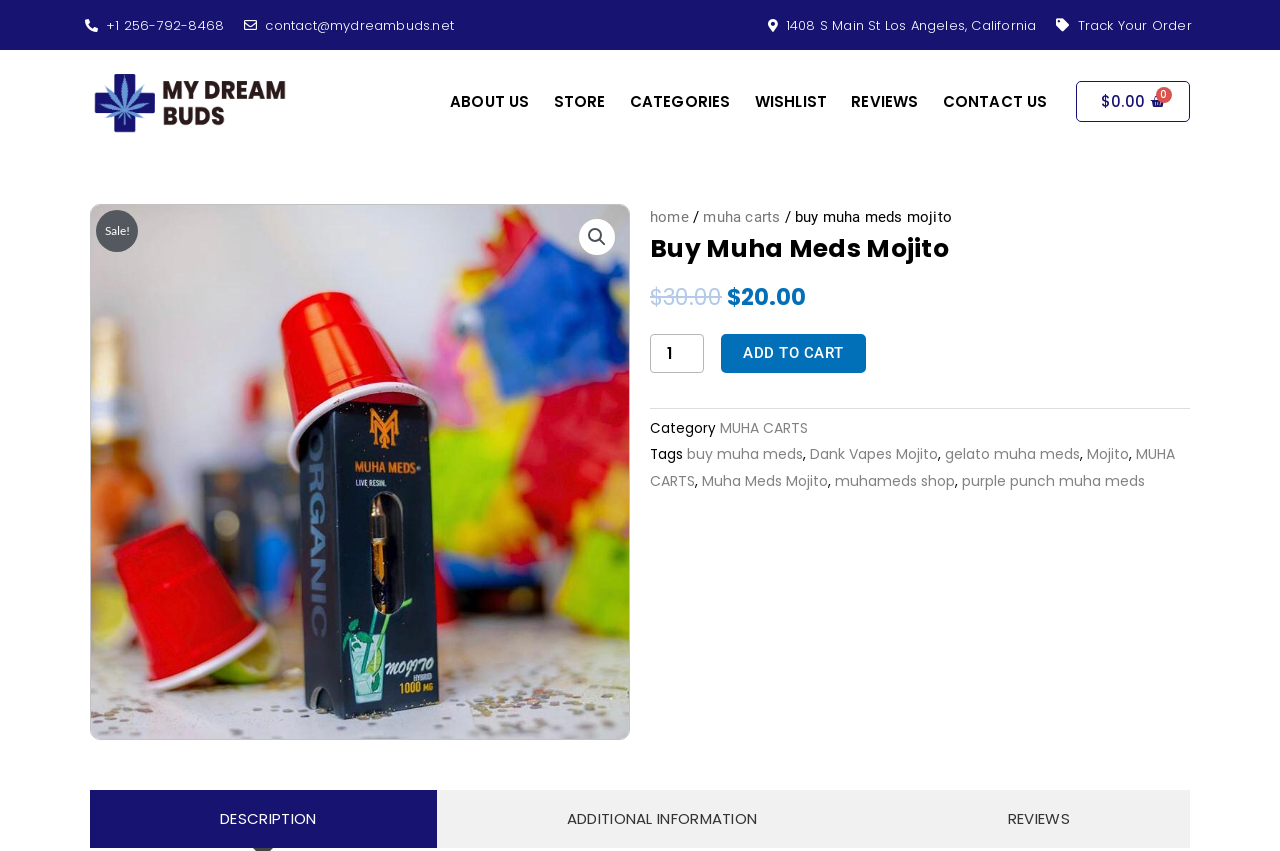Locate the bounding box coordinates of the element you need to click to accomplish the task described by this instruction: "Call the phone number".

[0.066, 0.022, 0.175, 0.038]